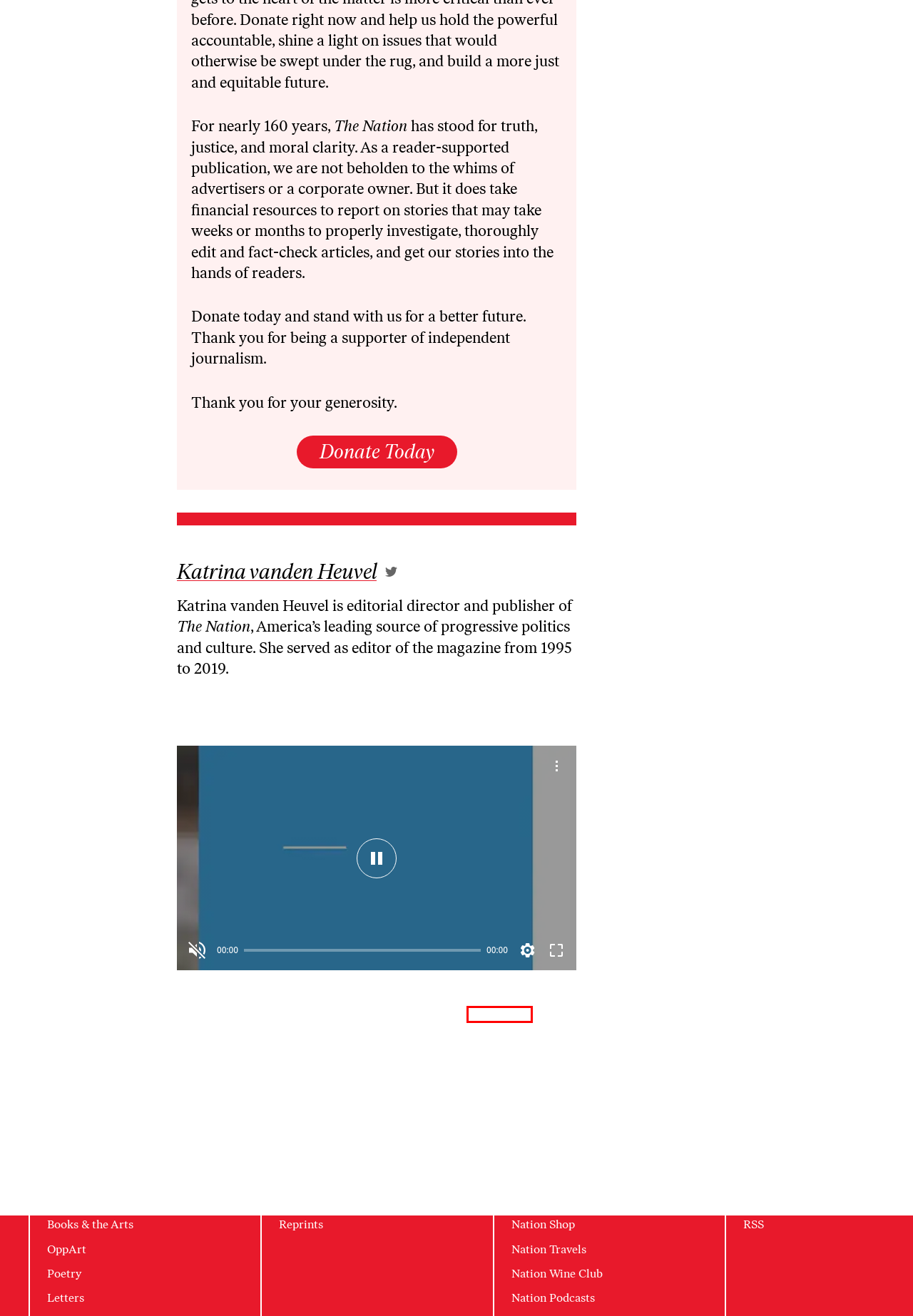You have a screenshot of a webpage with a red bounding box around an element. Identify the webpage description that best fits the new page that appears after clicking the selected element in the red bounding box. Here are the candidates:
A. Nation Podcasts | The Nation
B. Advertise | The Nation
C. Economy | The Nation
D. May 2024 Issue
E. The Nation Travels | The Nation
F. Masthead | The Nation
G. Poetry | The Nation
H. Corrections | The Nation

A